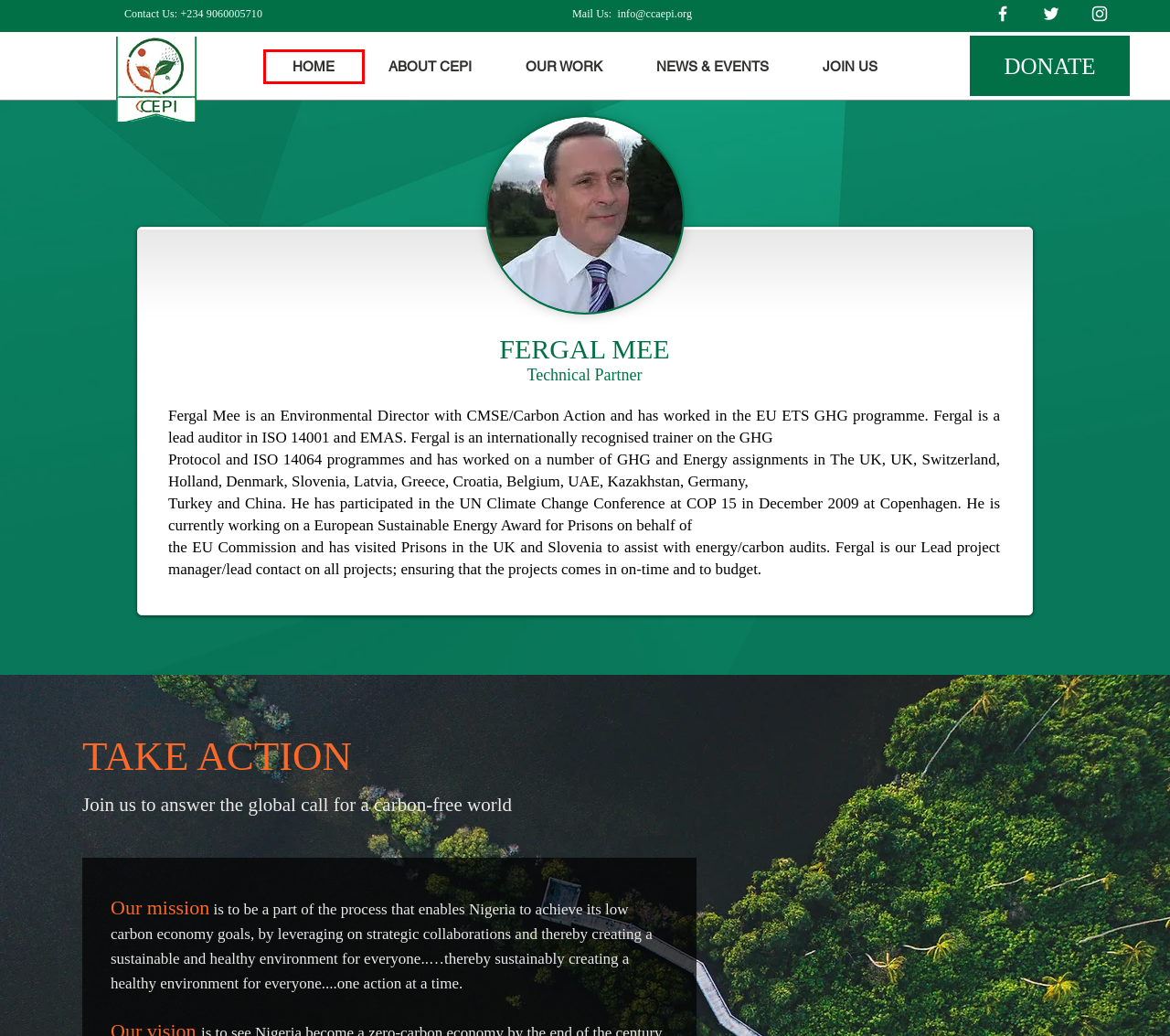You are given a screenshot depicting a webpage with a red bounding box around a UI element. Select the description that best corresponds to the new webpage after clicking the selected element. Here are the choices:
A. NEWS & EVENTS | CCAEPI
B. Pegasus Infotech Solutions | Top web development company | Saharanpur, Uttar Pradesh, India
C. OUR WORK | CCAEPI
D. Insights - RMI
E. ABOUT CEPI | CCAEPI
F. Our Impact - RMI
G. JOIN US | CCAEPI
H. HOME | CCAEPI

H